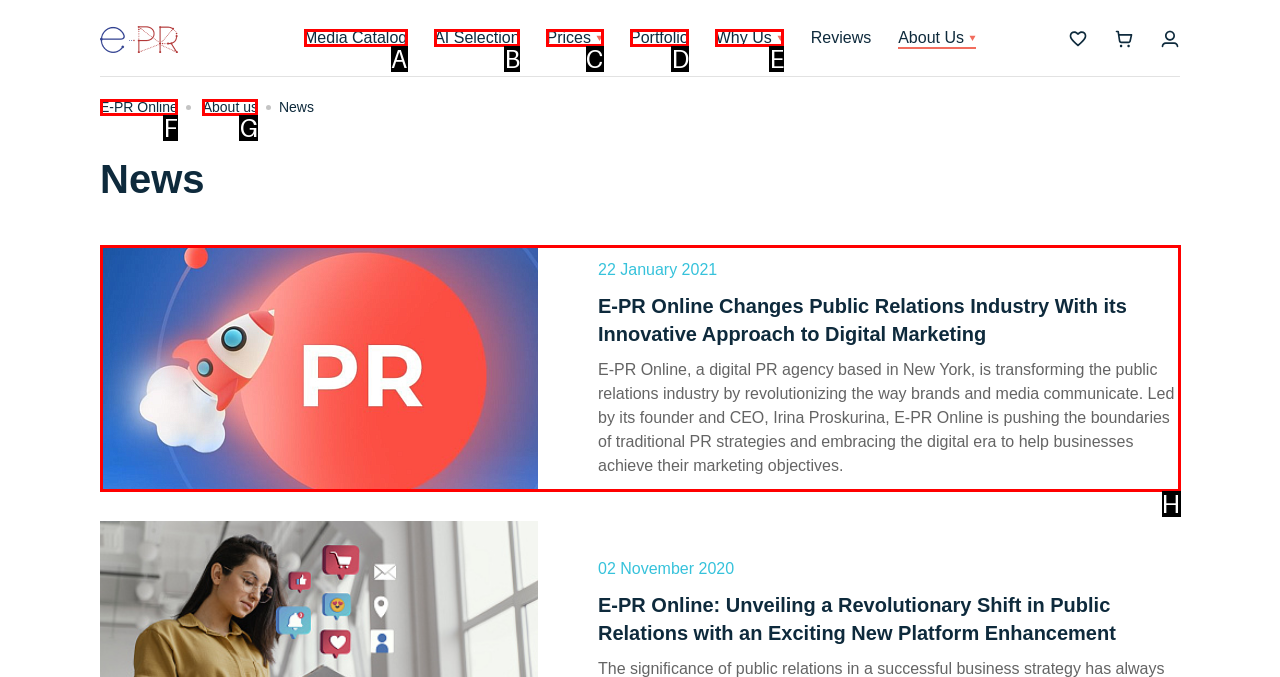Match the following description to a UI element: About us
Provide the letter of the matching option directly.

G